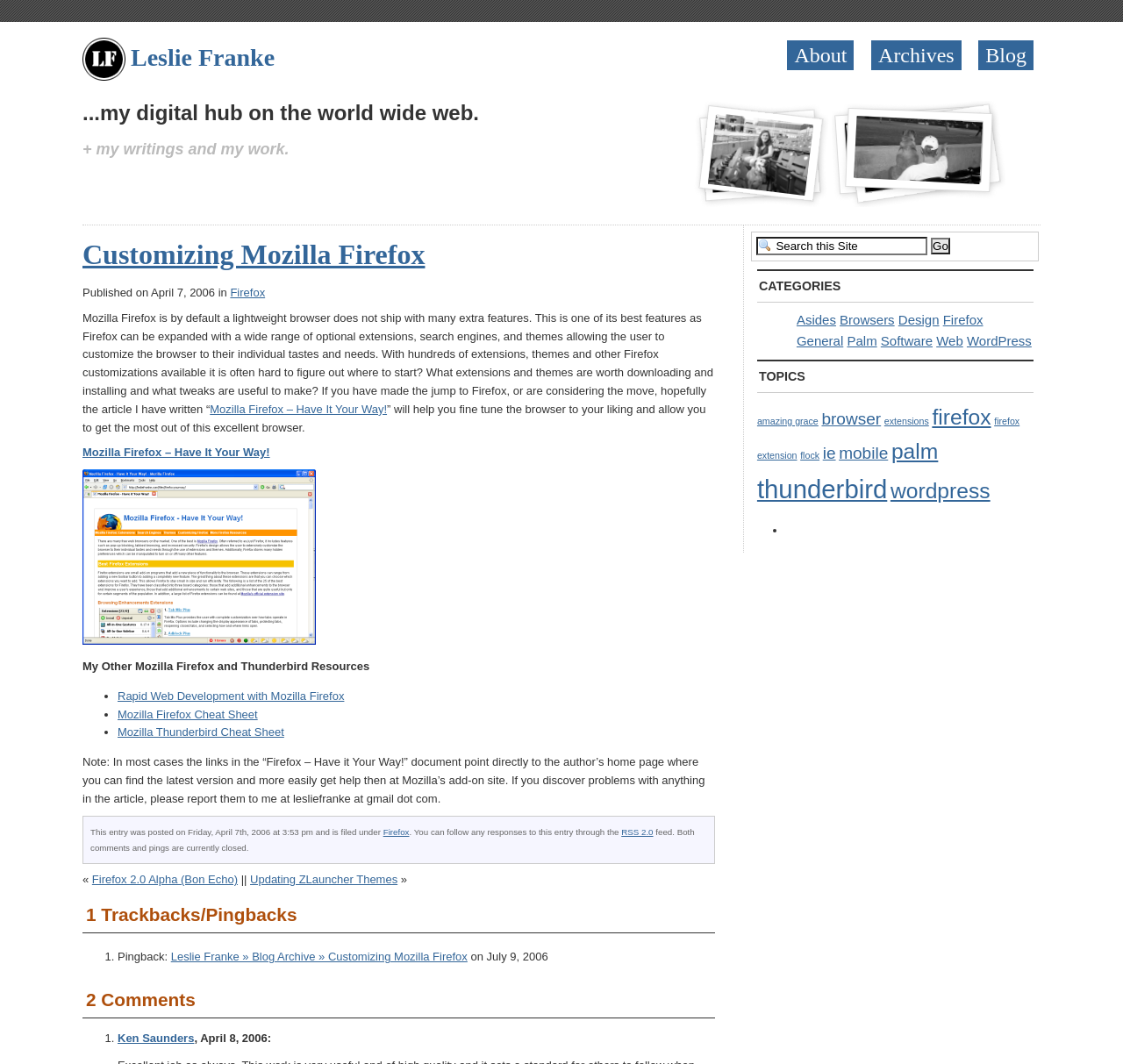Determine the bounding box of the UI component based on this description: "extensions". The bounding box coordinates should be four float values between 0 and 1, i.e., [left, top, right, bottom].

[0.787, 0.391, 0.827, 0.4]